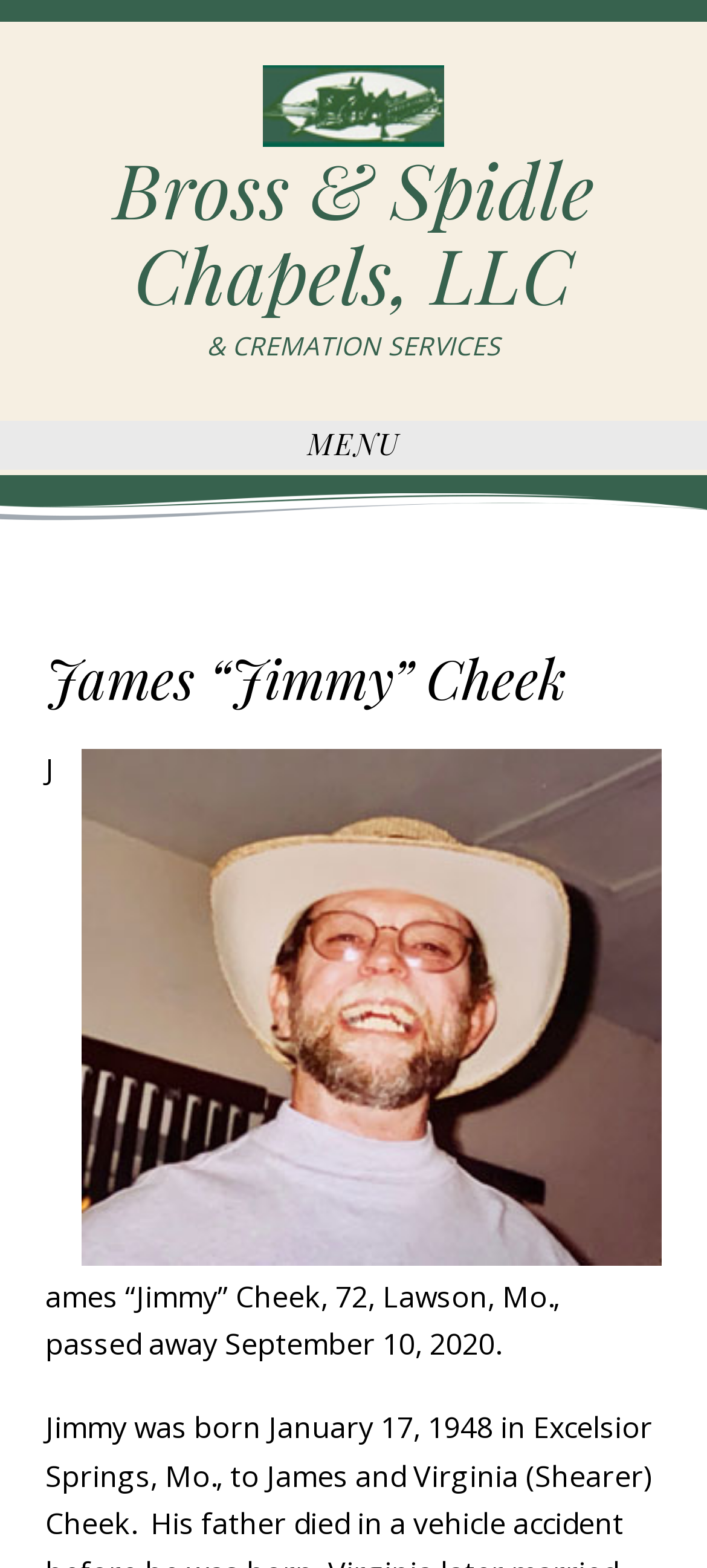What is the age of the person who passed away? Please answer the question using a single word or phrase based on the image.

72